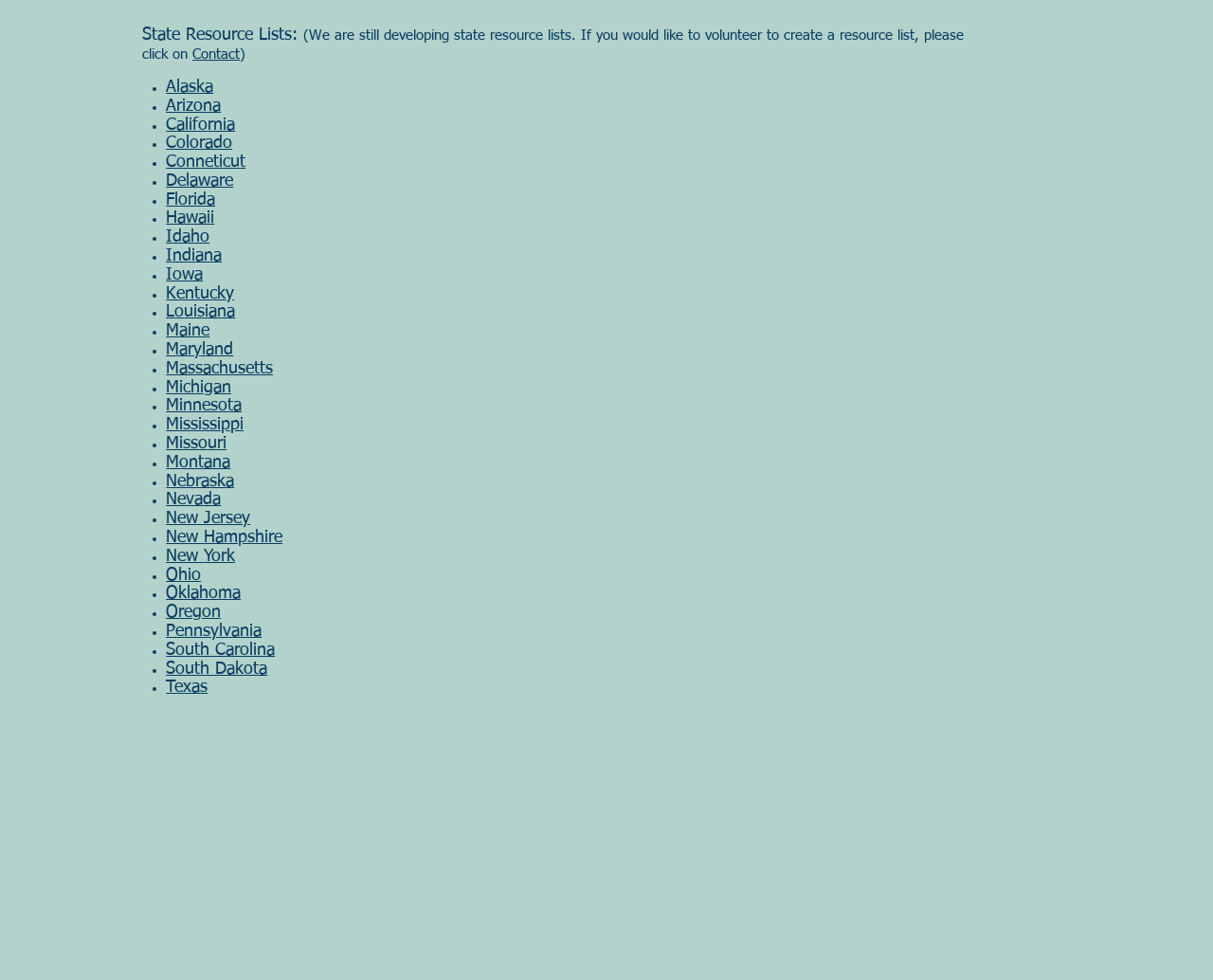Answer the following inquiry with a single word or phrase:
Is there a way to contact someone to volunteer for creating a resource list?

Yes